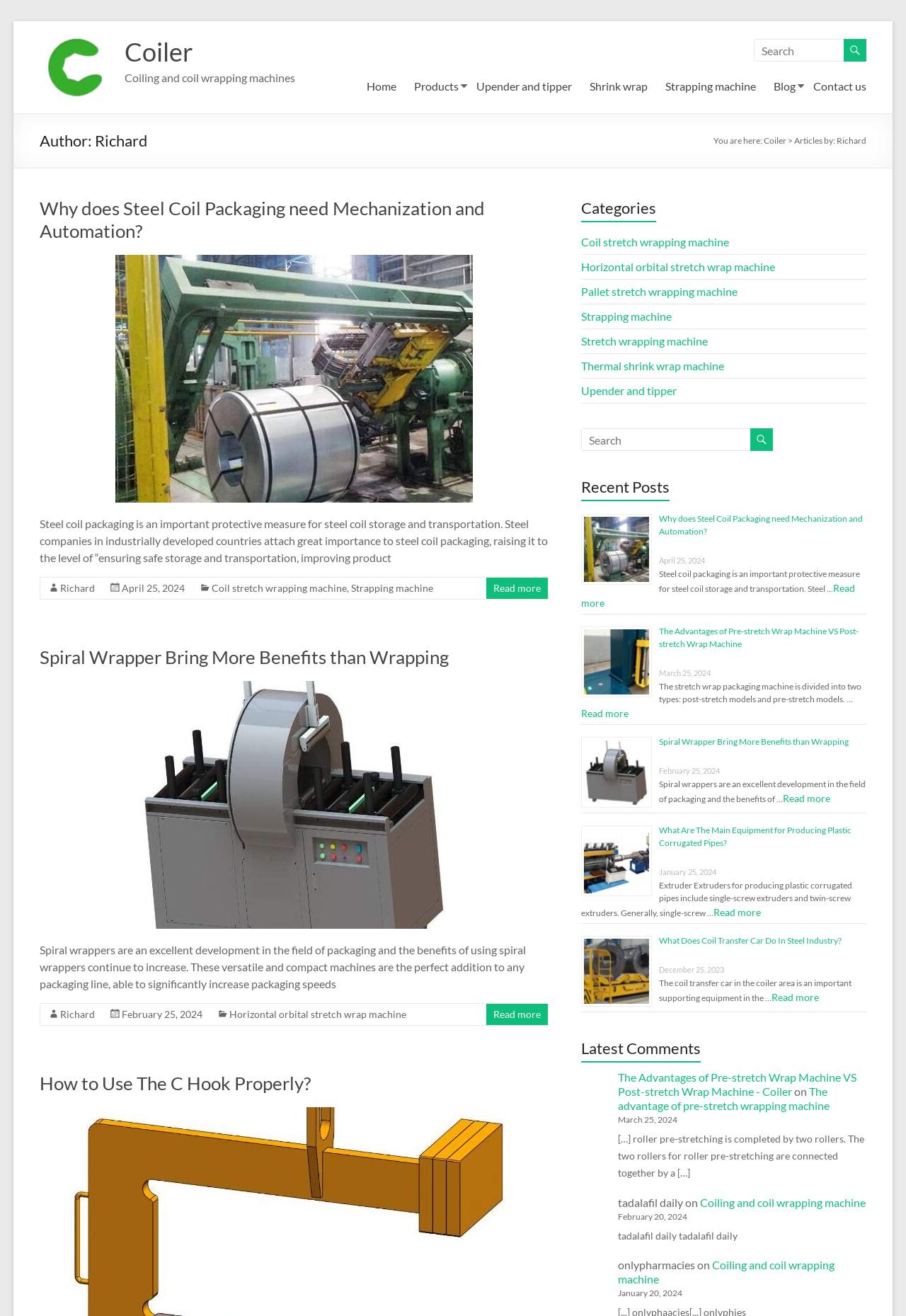Provide the bounding box coordinates of the section that needs to be clicked to accomplish the following instruction: "Search for something."

[0.832, 0.03, 0.933, 0.047]